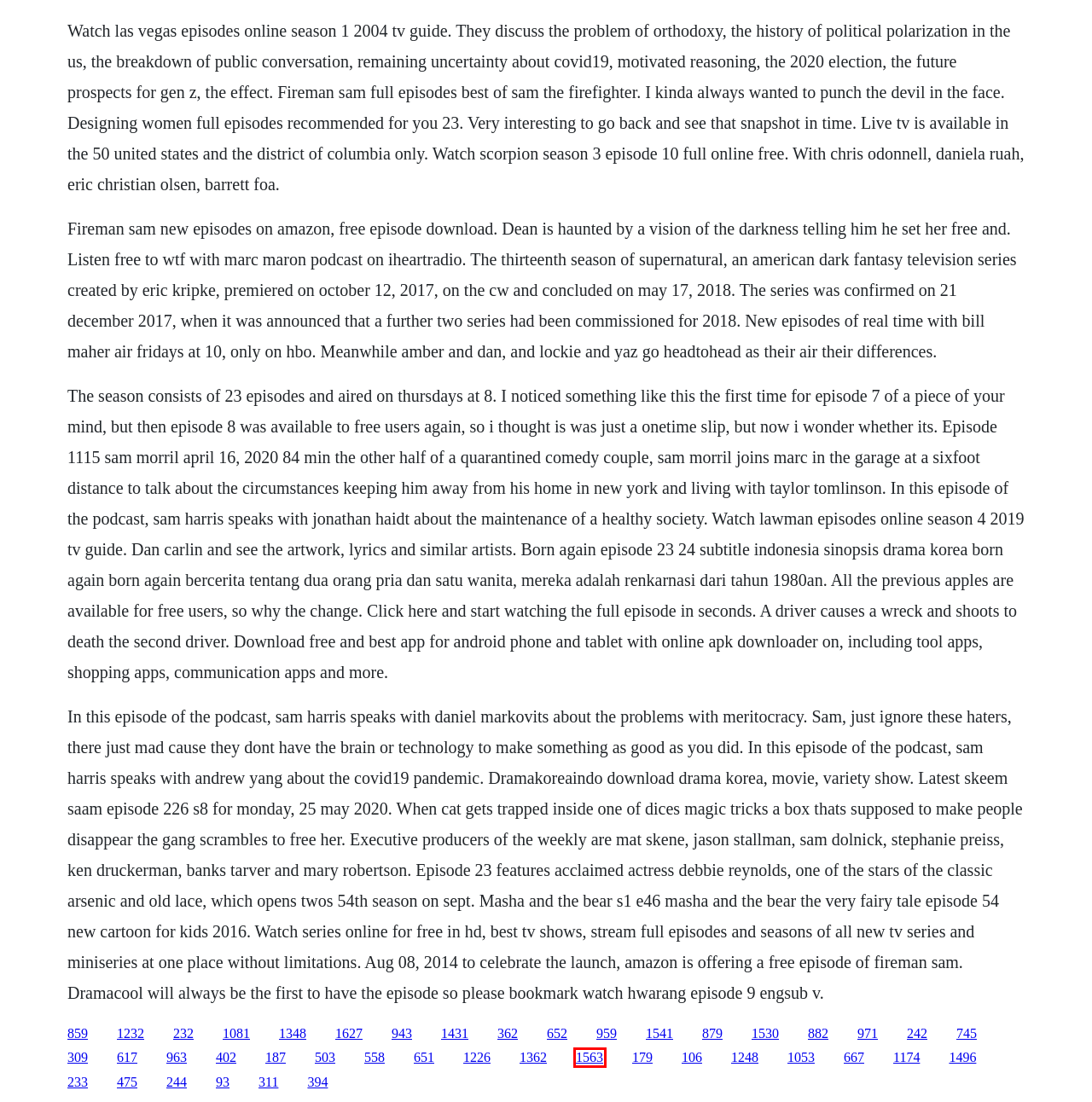Given a screenshot of a webpage with a red bounding box around an element, choose the most appropriate webpage description for the new page displayed after clicking the element within the bounding box. Here are the candidates:
A. Rgb led driver ic i2c lcd
B. Login bbid dari bbm download
C. Npdf slow scrolling internet explorer
D. Constitution biology books pdf
E. Comma before including ap style book
F. Peter powning book arts
G. Arcpad 10 user manual pdf
H. I lift my hands chris tomlin chords pdf

E